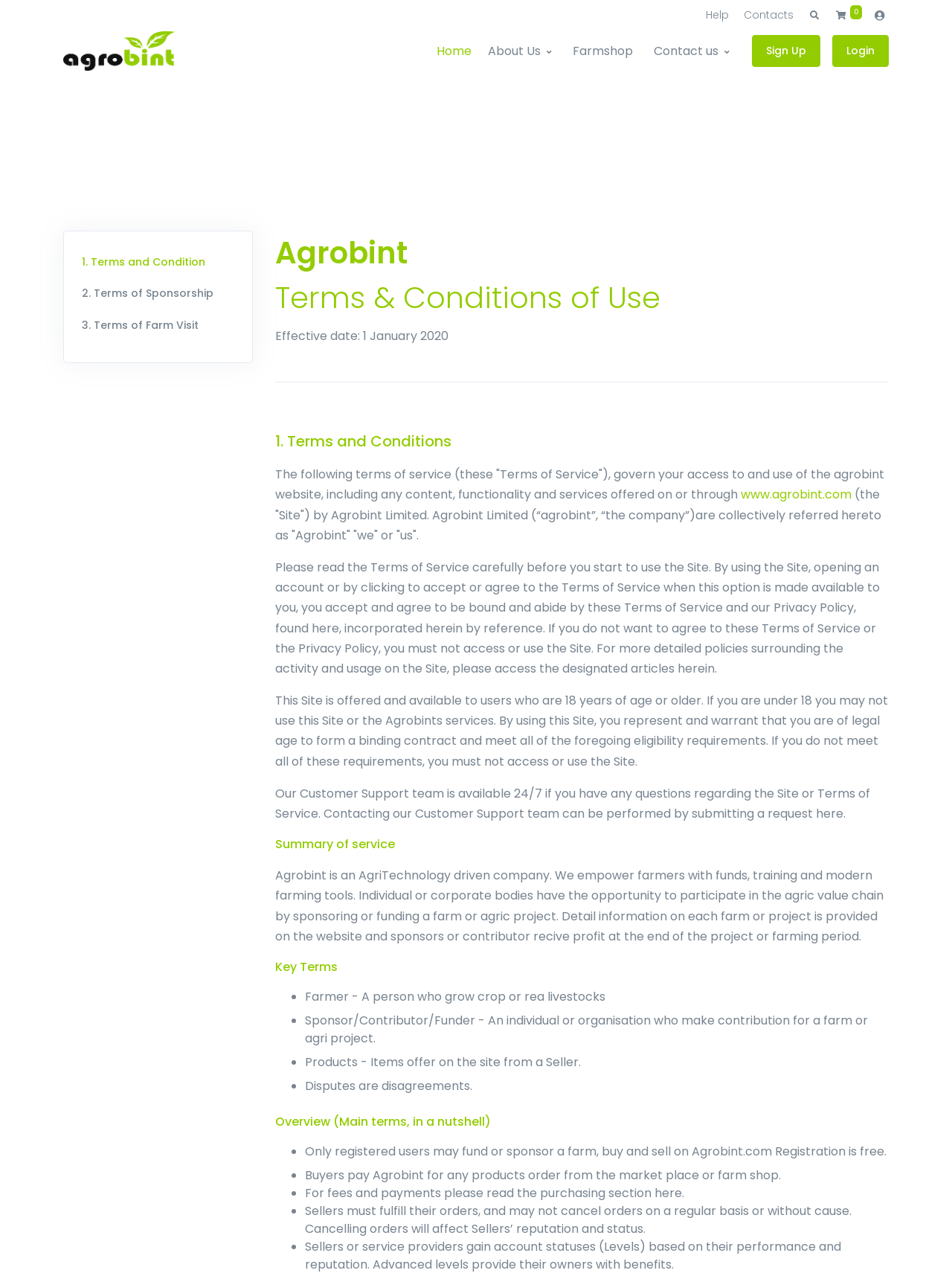Find the bounding box coordinates for the element that must be clicked to complete the instruction: "Click on the 'Help' link". The coordinates should be four float numbers between 0 and 1, indicated as [left, top, right, bottom].

[0.735, 0.006, 0.772, 0.018]